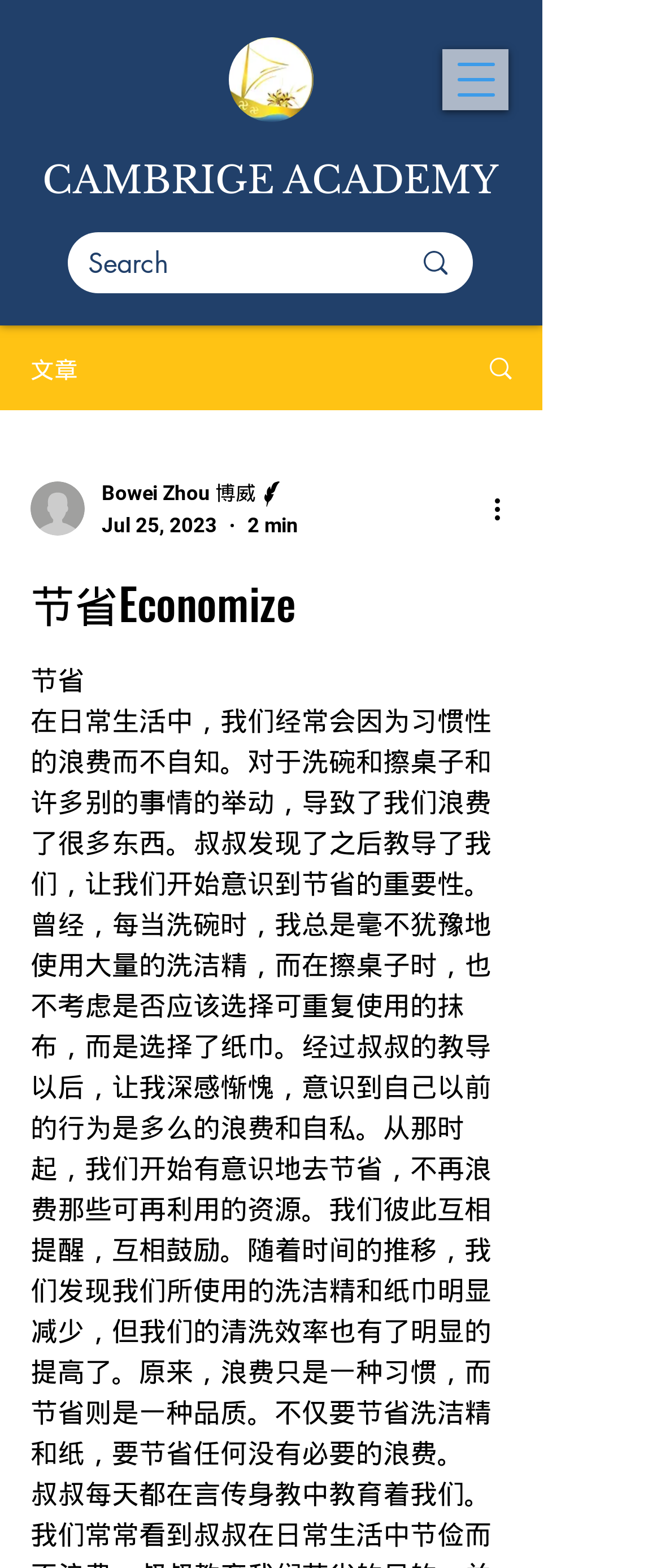Bounding box coordinates should be provided in the format (top-left x, top-left y, bottom-right x, bottom-right y) with all values between 0 and 1. Identify the bounding box for this UI element: Bowei Zhou 博威

[0.154, 0.304, 0.451, 0.325]